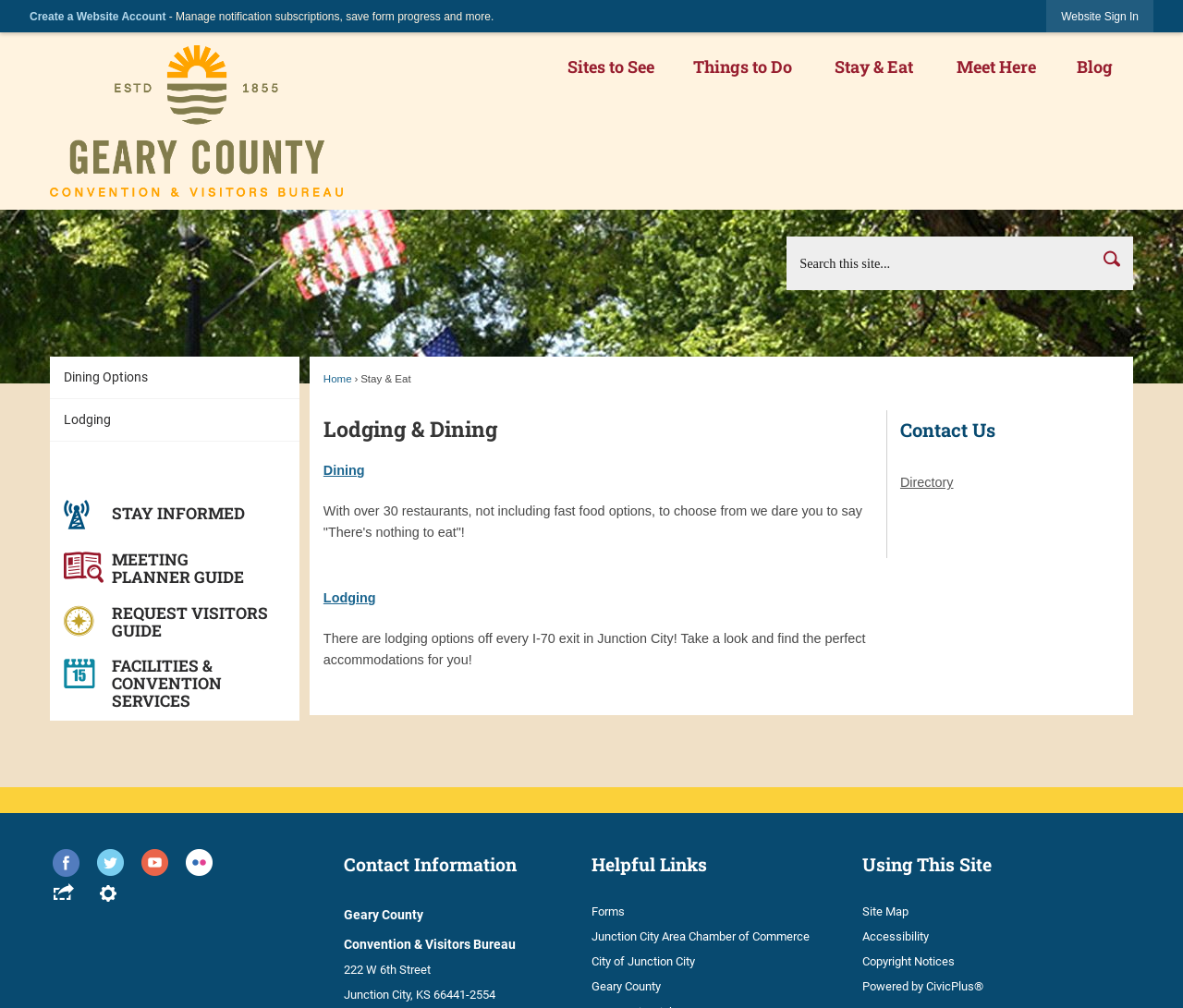Determine the bounding box coordinates of the region that needs to be clicked to achieve the task: "Sign in to the website".

[0.885, 0.0, 0.975, 0.032]